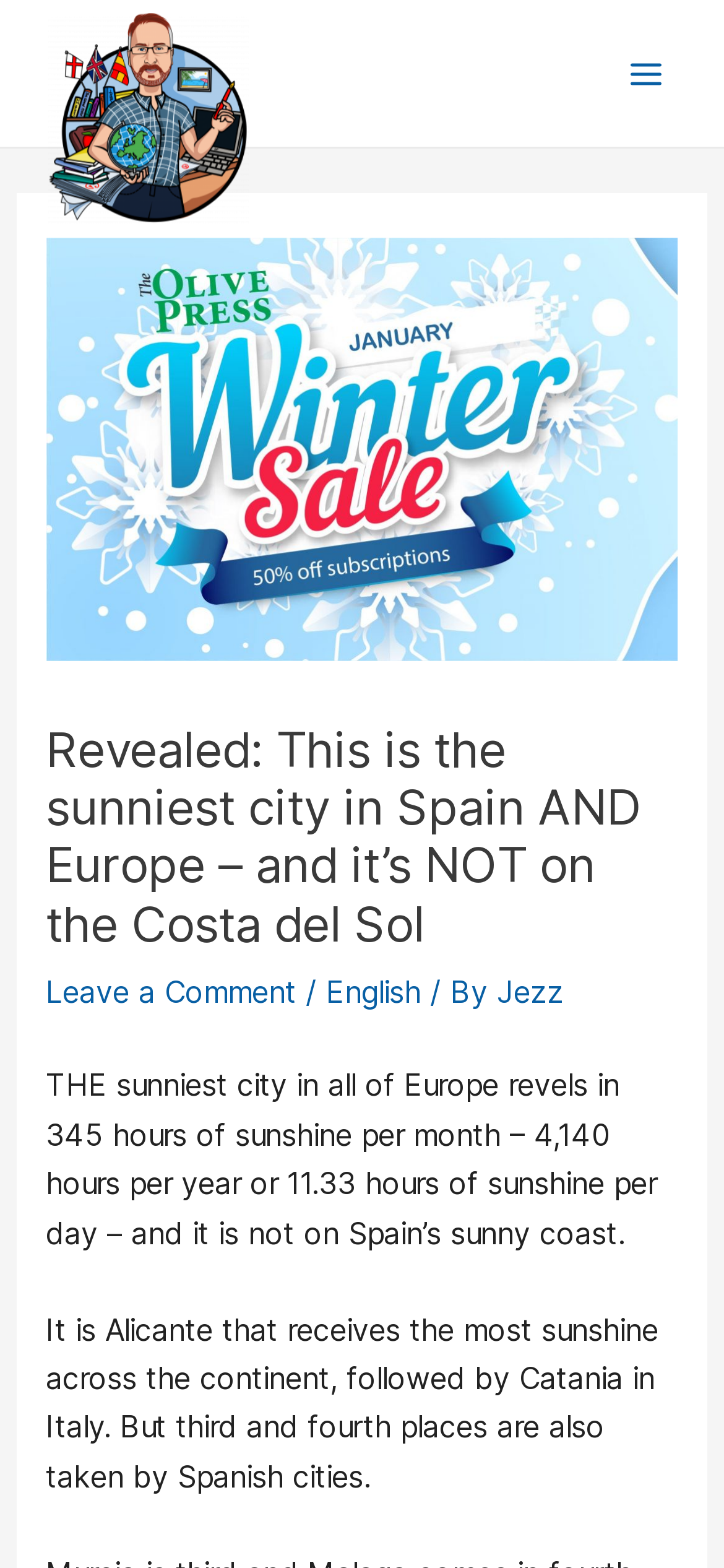Provide a brief response to the question using a single word or phrase: 
What is the city with the most sunshine in Europe?

Alicante